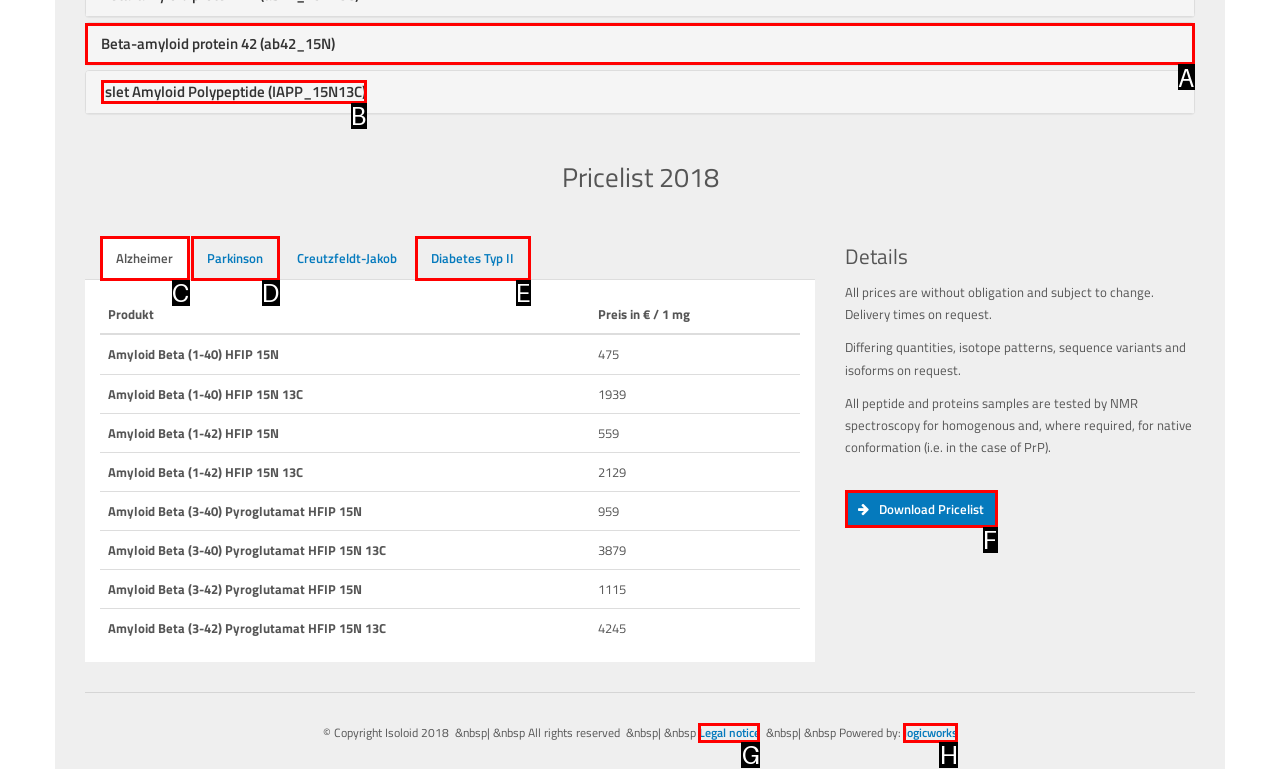Determine the HTML element to click for the instruction: Select the 'Beta-amyloid protein 42 (ab42_15N)' tab.
Answer with the letter corresponding to the correct choice from the provided options.

A